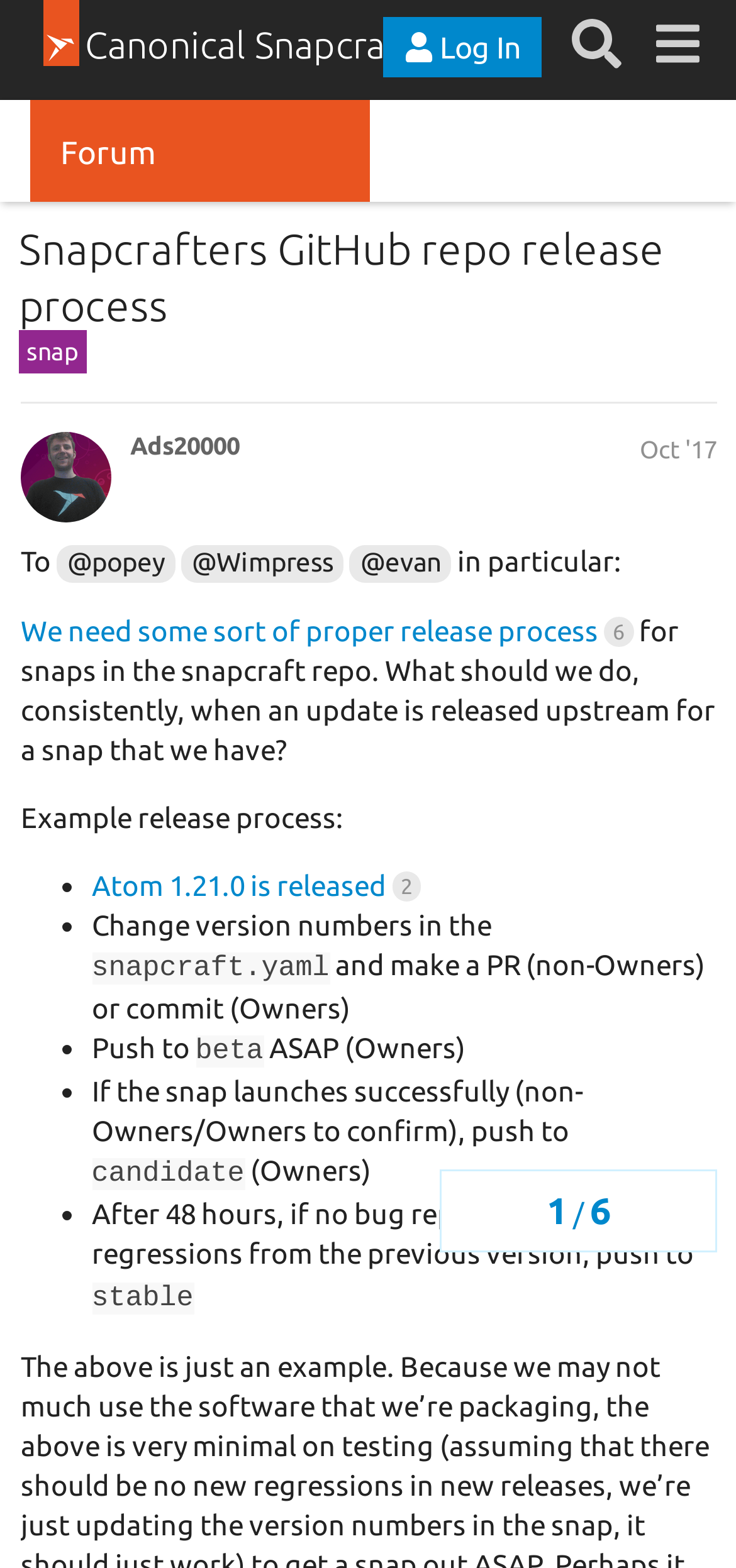Summarize the webpage comprehensively, mentioning all visible components.

This webpage appears to be a forum discussion thread on the Snapcrafters GitHub repo release process. At the top, there is a link to "Canonical Snapcraft" and a heading that reads "Forum". Below this, there is a header section with links to "Log In" and "Search" buttons, as well as a menu button.

The main content of the page is a discussion thread with a heading that reads "Snapcrafters GitHub repo release process". The thread is initiated by a message addressed to specific users (@popey, @Wimpress, and @evan) and discusses the need for a proper release process for snaps in the snapcraft repo. The message is followed by a series of responses and comments, including links to specific snaps and users.

On the right side of the page, there is a navigation section that displays the topic progress, showing the number of unread messages and the total number of messages in the thread. Below this, there is a section that displays the date and time of the last post, which is October 11, 2017, at 8:20 pm.

The main content of the page is divided into sections, with each section discussing a specific aspect of the release process. There are links to specific snaps, such as "Atom 1.21.0", and a list of steps to follow for the release process, including changing version numbers, making a PR or commit, pushing to beta, and pushing to stable. Each step is marked with a bullet point, and some steps have additional comments or links.